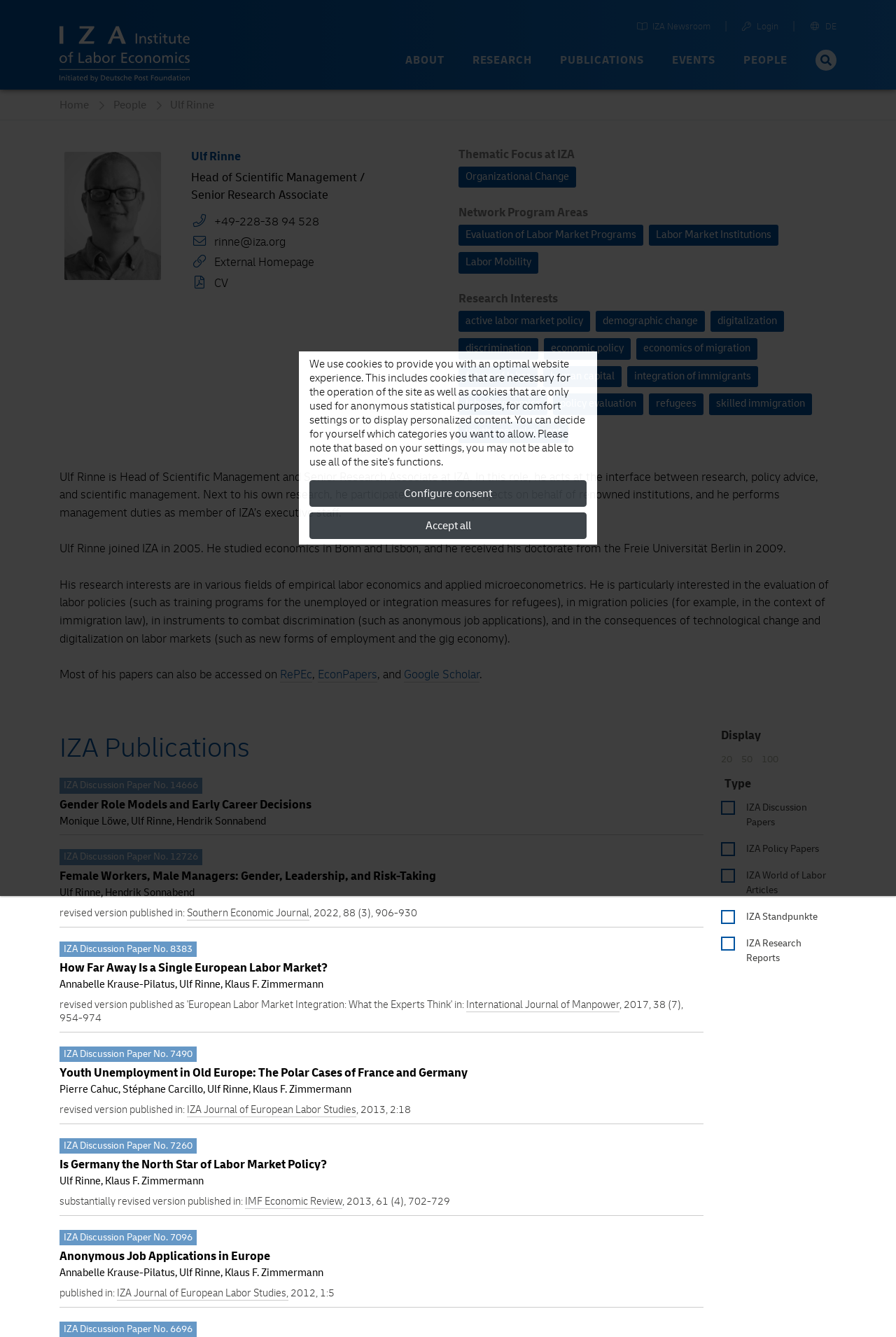Please indicate the bounding box coordinates of the element's region to be clicked to achieve the instruction: "Contact Ulf Rinne via email". Provide the coordinates as four float numbers between 0 and 1, i.e., [left, top, right, bottom].

[0.214, 0.175, 0.319, 0.186]